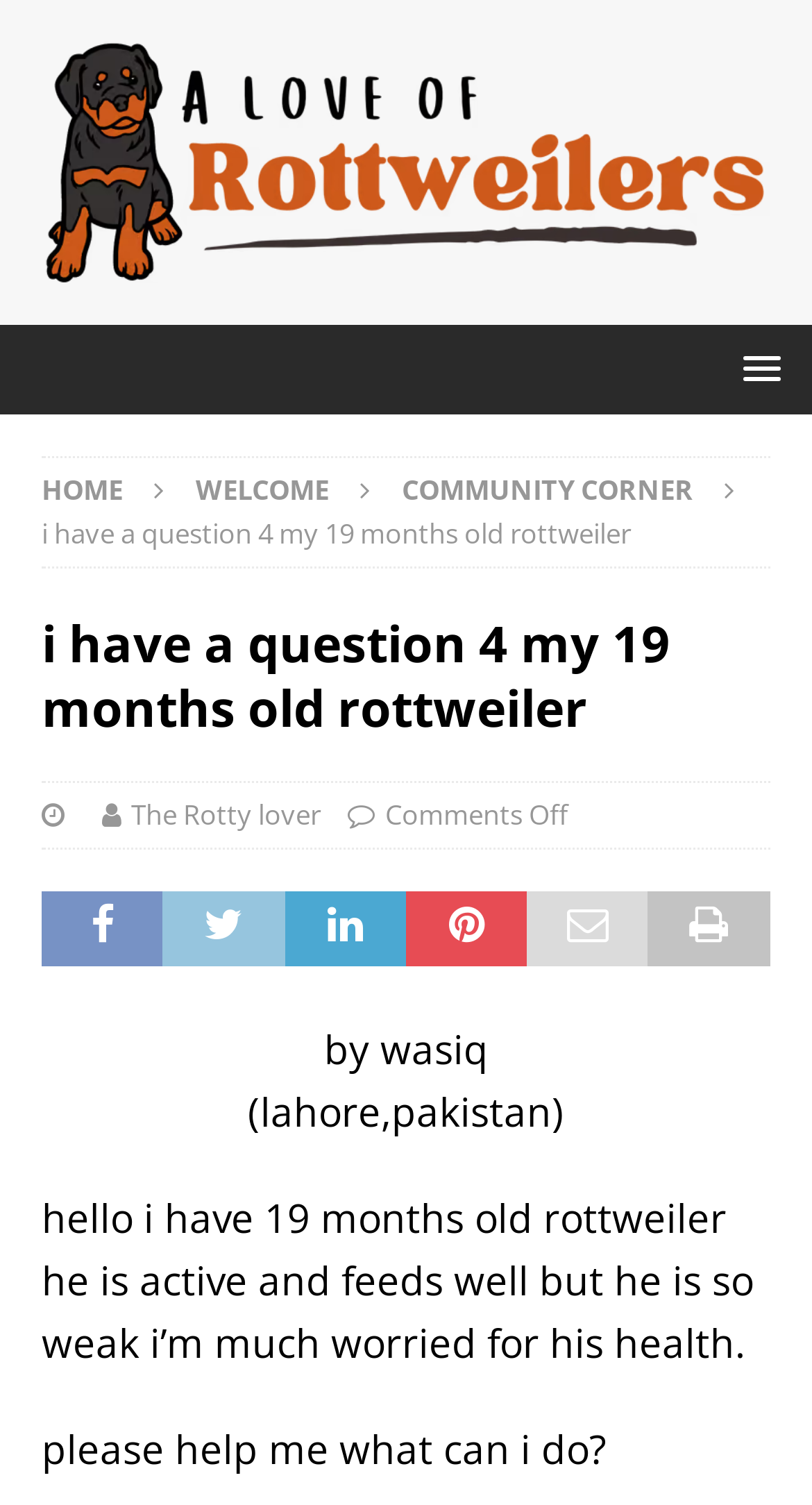Using the given description, provide the bounding box coordinates formatted as (top-left x, top-left y, bottom-right x, bottom-right y), with all values being floating point numbers between 0 and 1. Description: alt="A Love Of Rottweilers"

[0.051, 0.159, 0.949, 0.185]